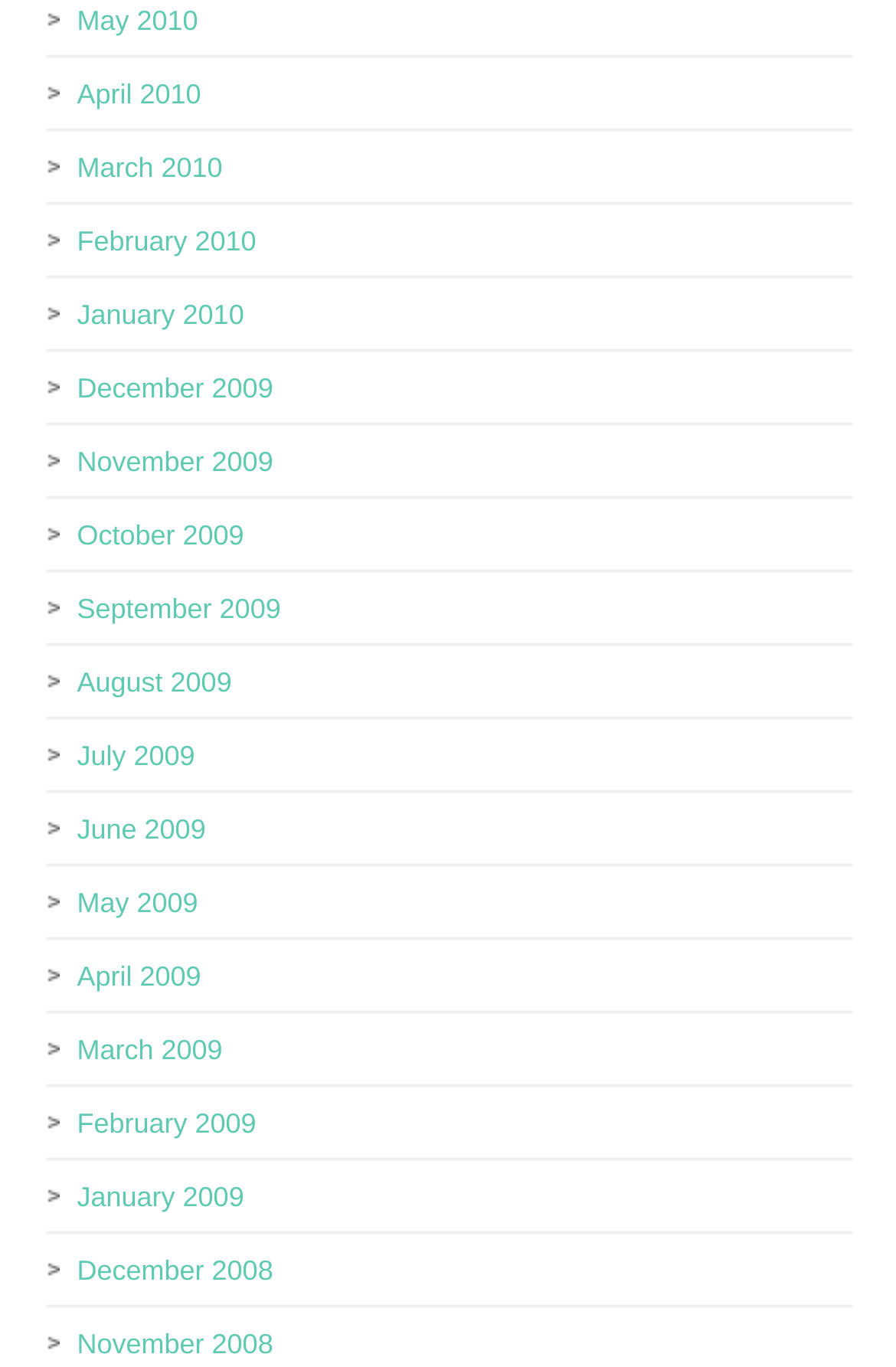Give a one-word or short phrase answer to the question: 
What is the earliest month listed?

December 2008